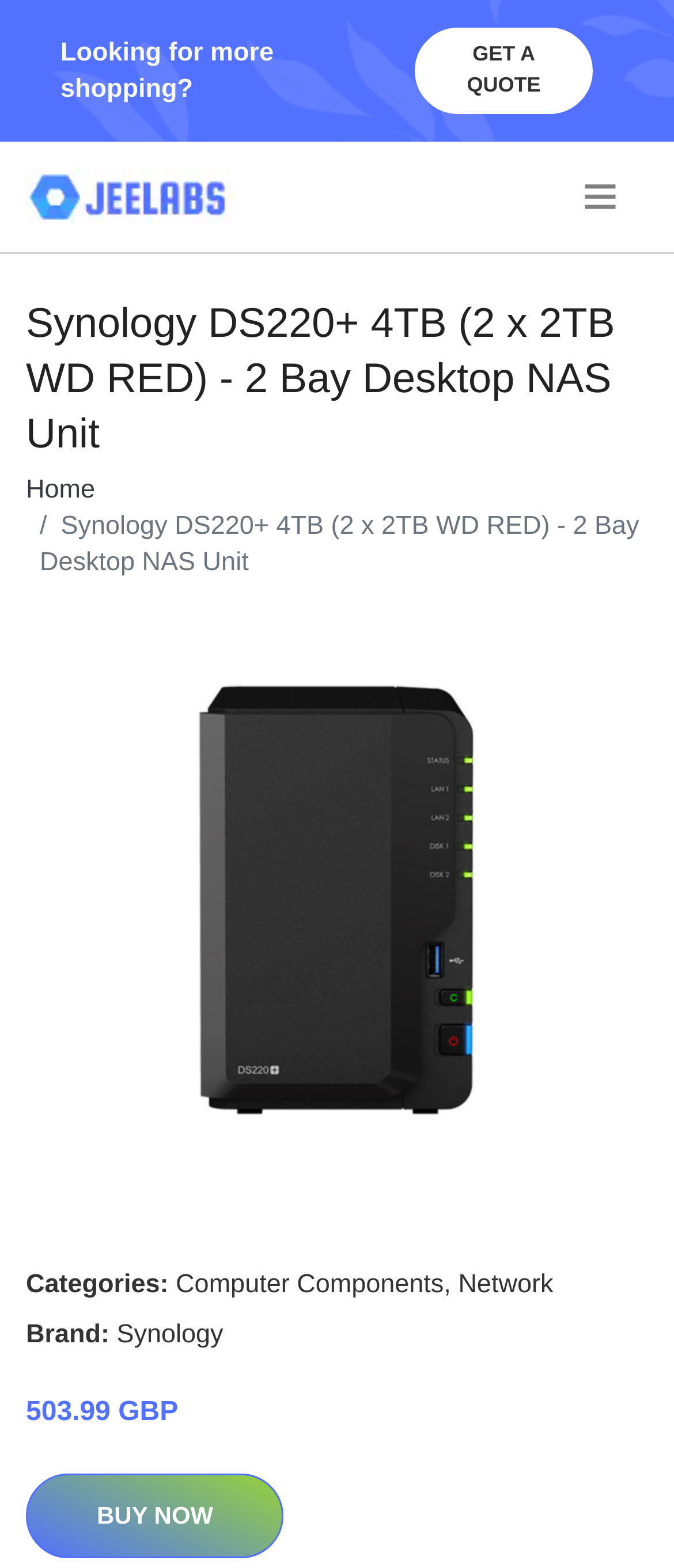Identify the first-level heading on the webpage and generate its text content.

Synology DS220+ 4TB (2 x 2TB WD RED) - 2 Bay Desktop NAS Unit